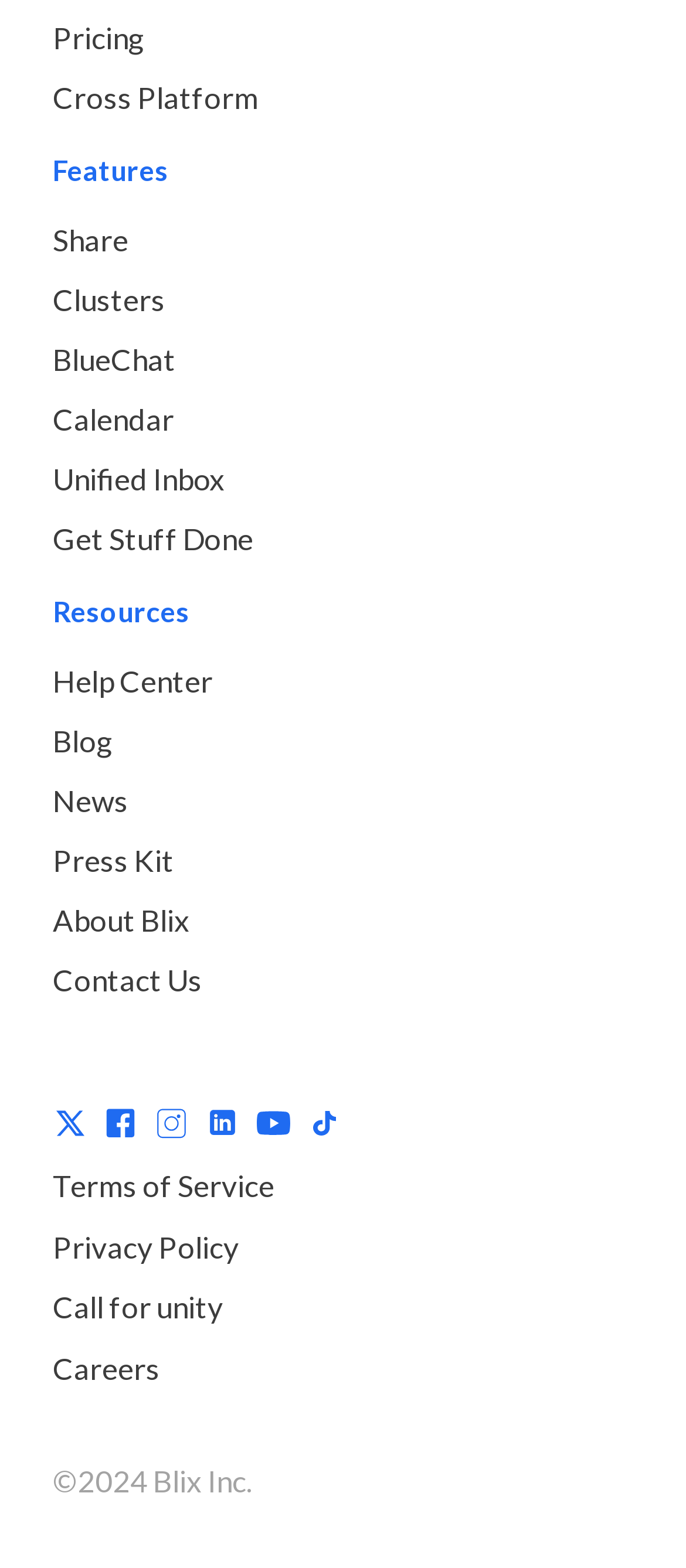Please identify the bounding box coordinates of the clickable element to fulfill the following instruction: "Visit the help center". The coordinates should be four float numbers between 0 and 1, i.e., [left, top, right, bottom].

[0.077, 0.423, 0.31, 0.448]